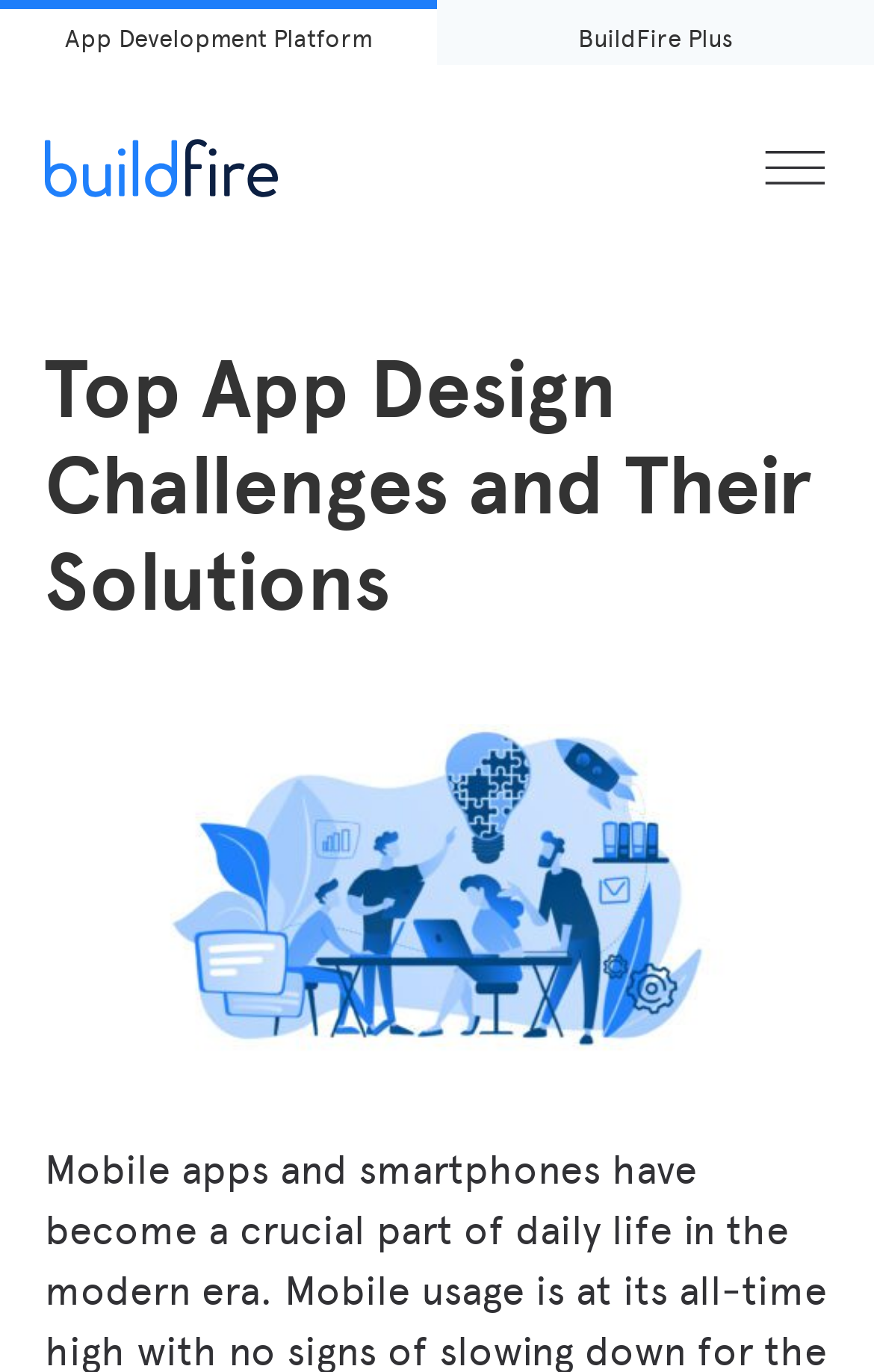What is the shape of the image on the left?
Using the visual information, answer the question in a single word or phrase.

Rectangle